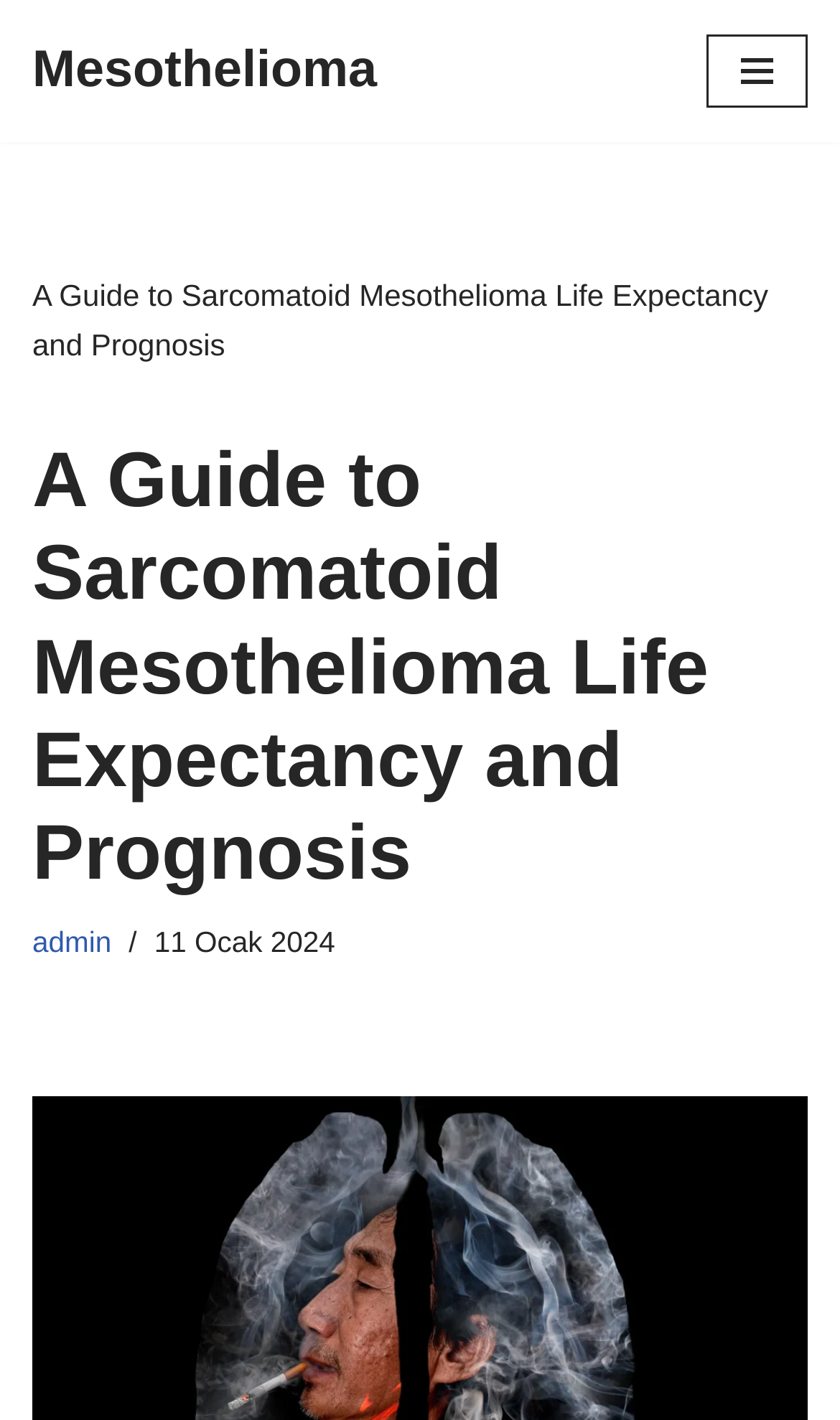Provide the bounding box coordinates in the format (top-left x, top-left y, bottom-right x, bottom-right y). All values are floating point numbers between 0 and 1. Determine the bounding box coordinate of the UI element described as: admin

[0.038, 0.652, 0.133, 0.675]